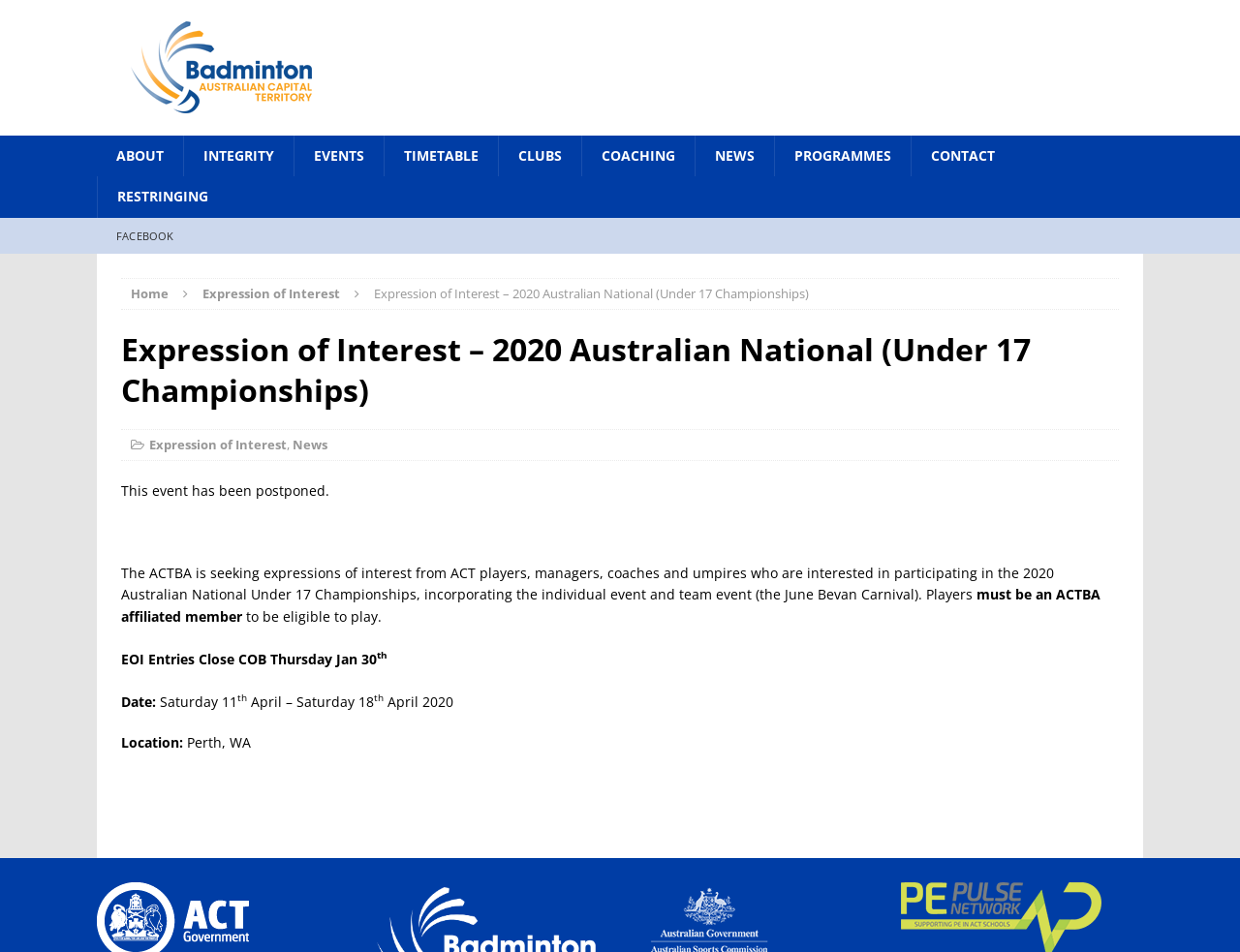Provide the text content of the webpage's main heading.

Expression of Interest – 2020 Australian National (Under 17 Championships)